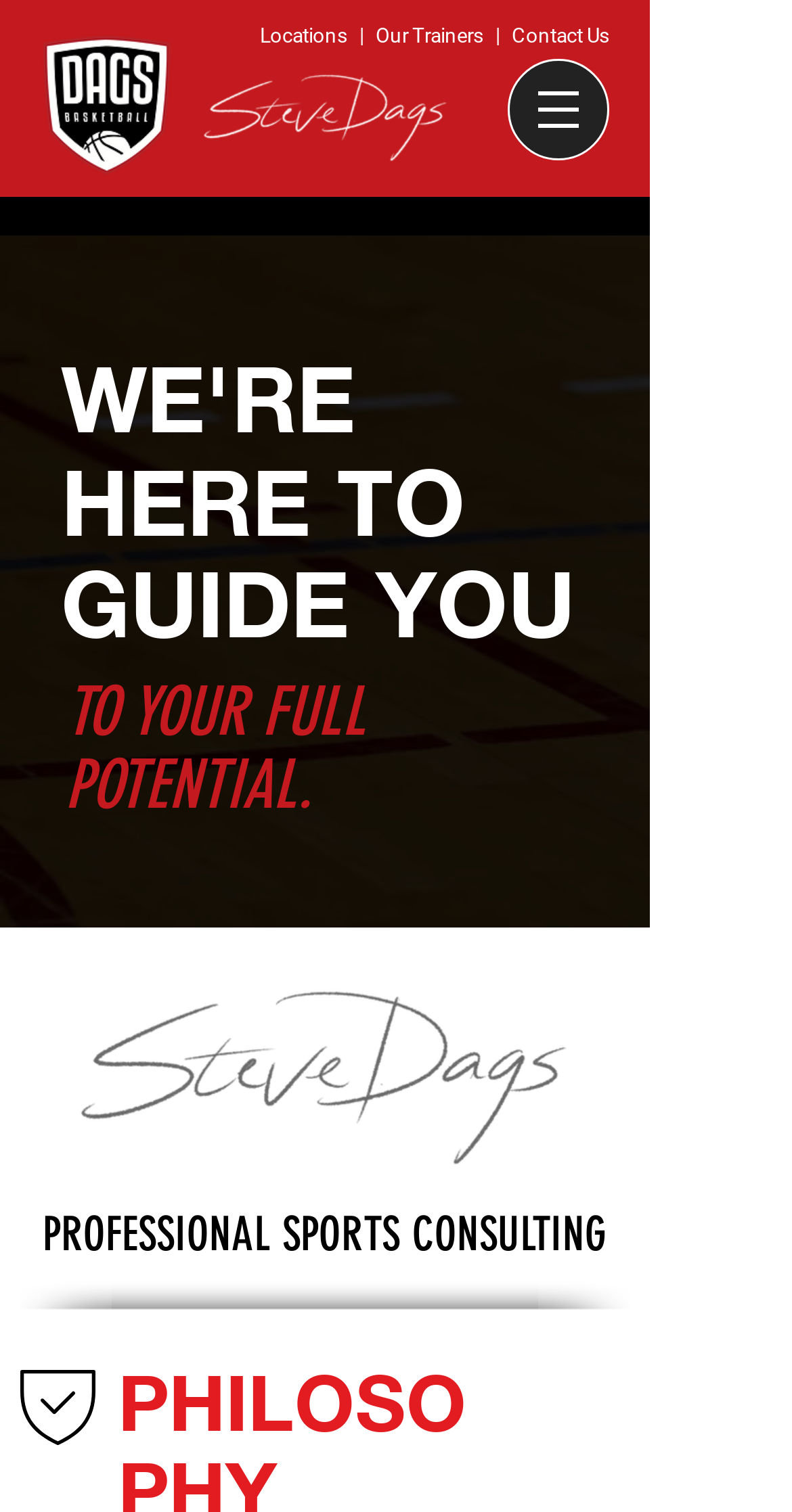Provide the bounding box coordinates of the HTML element described by the text: "Follow". The coordinates should be in the format [left, top, right, bottom] with values between 0 and 1.

None